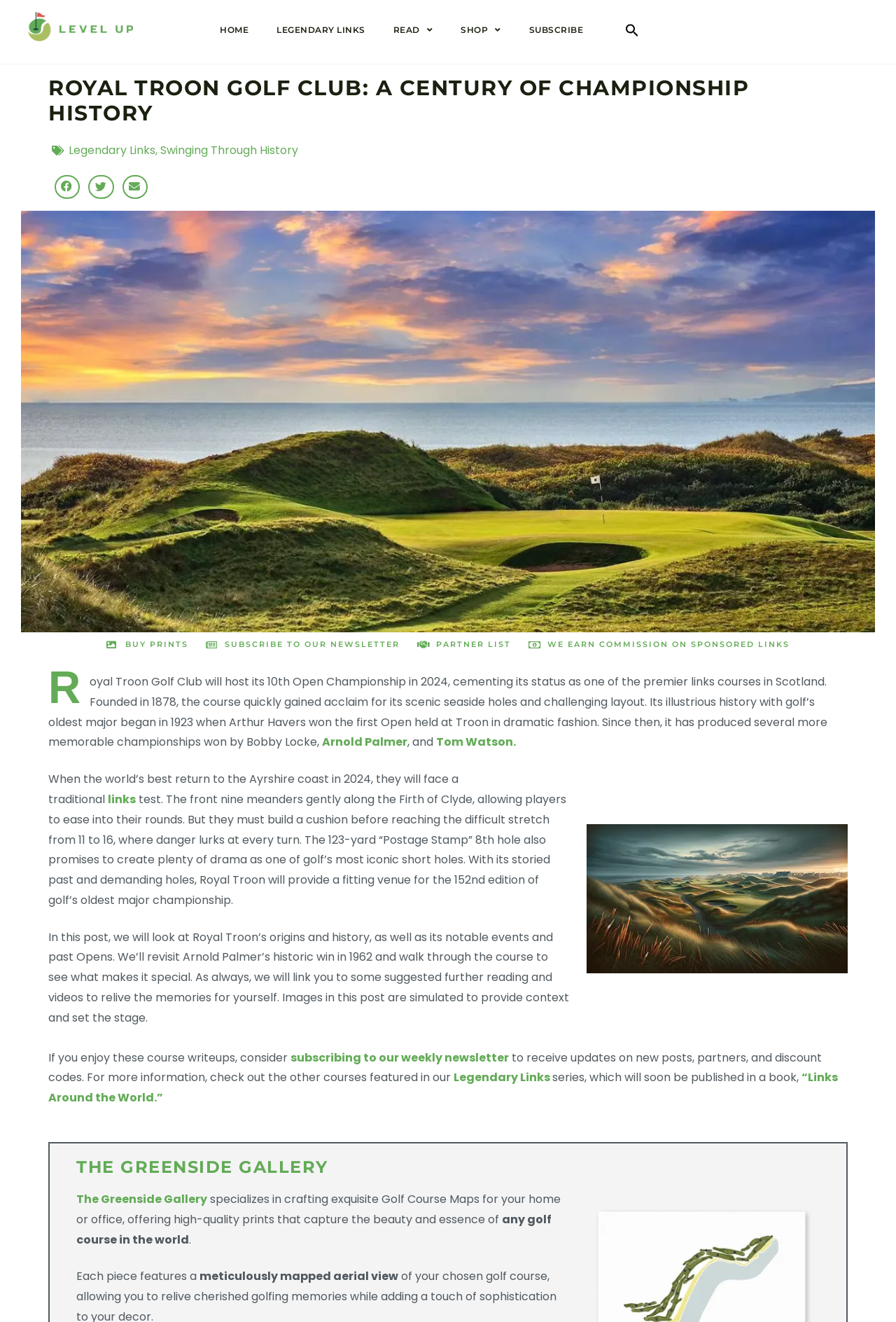Answer this question in one word or a short phrase: In what year was the golf club founded?

1878